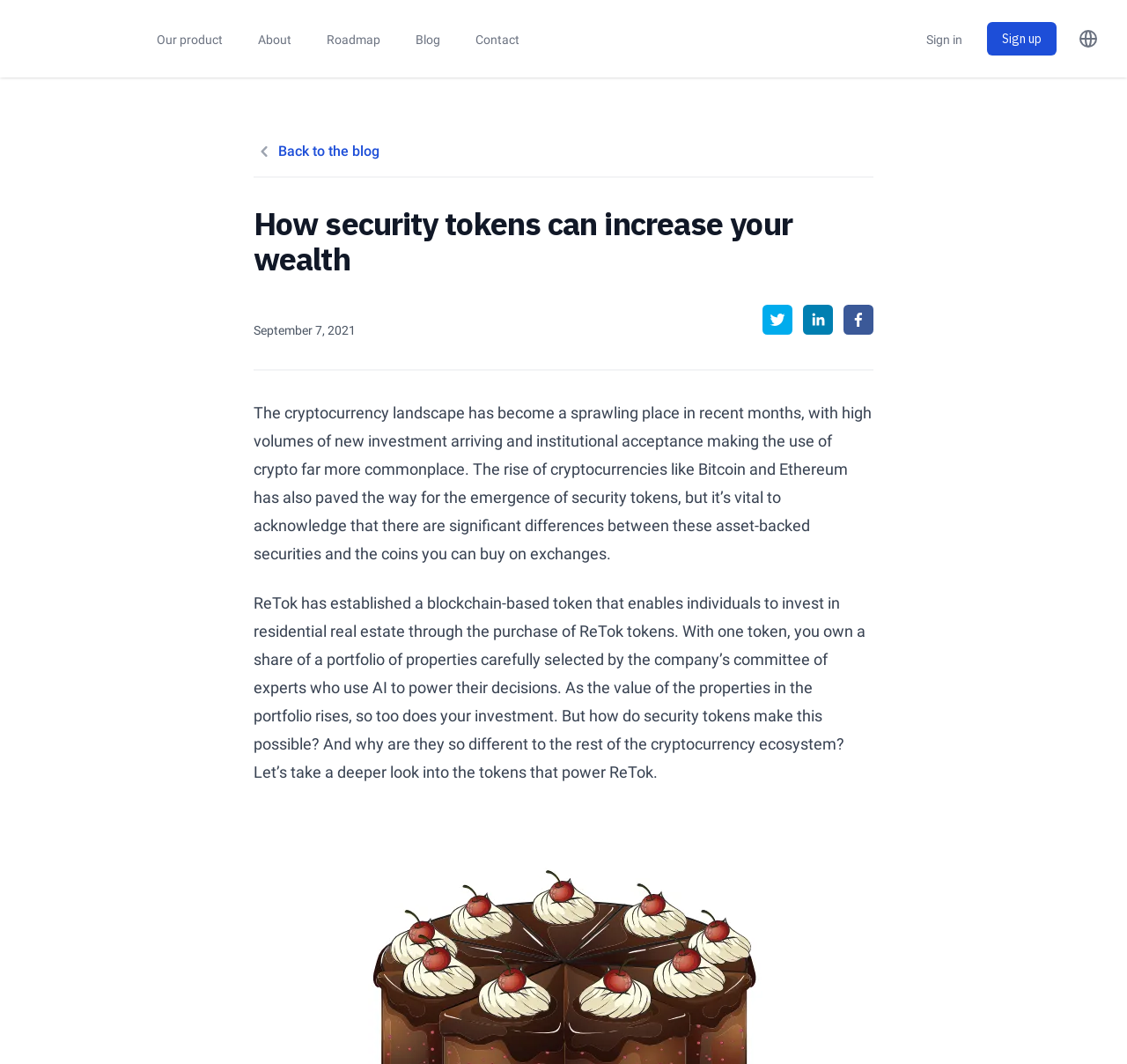Determine the bounding box coordinates for the clickable element to execute this instruction: "Click on the ReTok Logo". Provide the coordinates as four float numbers between 0 and 1, i.e., [left, top, right, bottom].

[0.025, 0.023, 0.104, 0.05]